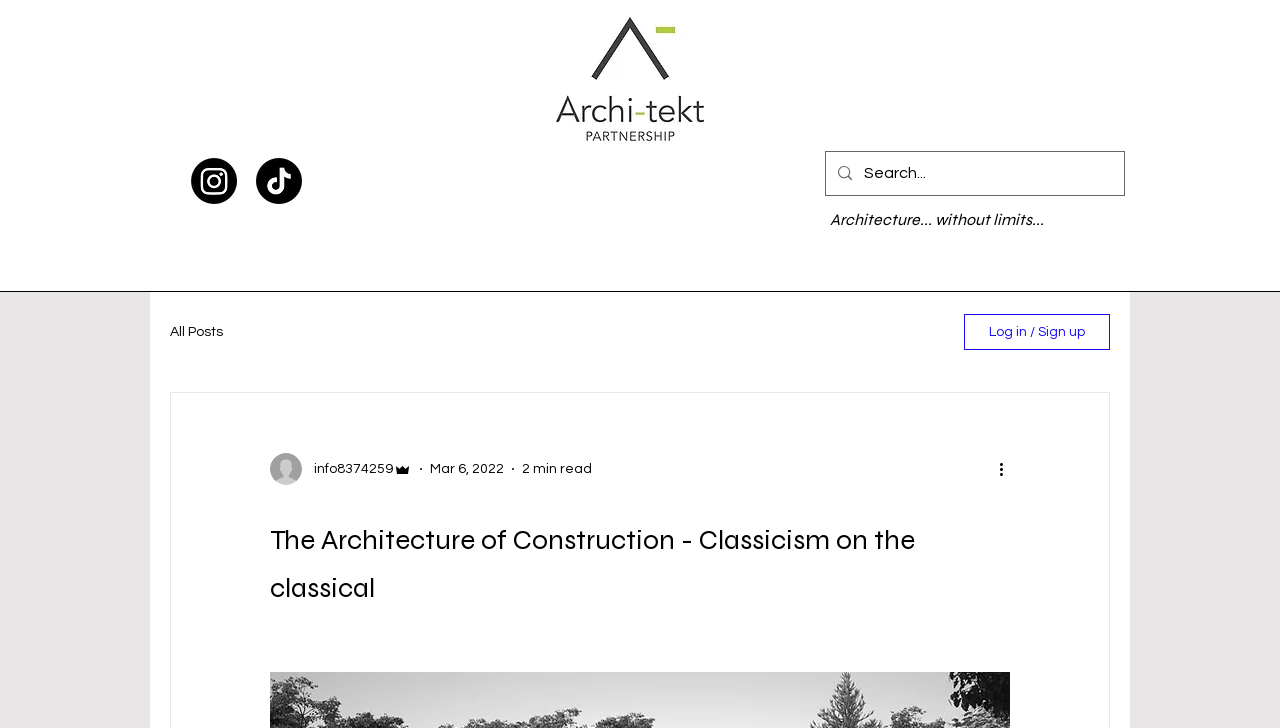Can you find the bounding box coordinates for the element to click on to achieve the instruction: "Go to the home page"?

[0.358, 0.319, 0.419, 0.379]